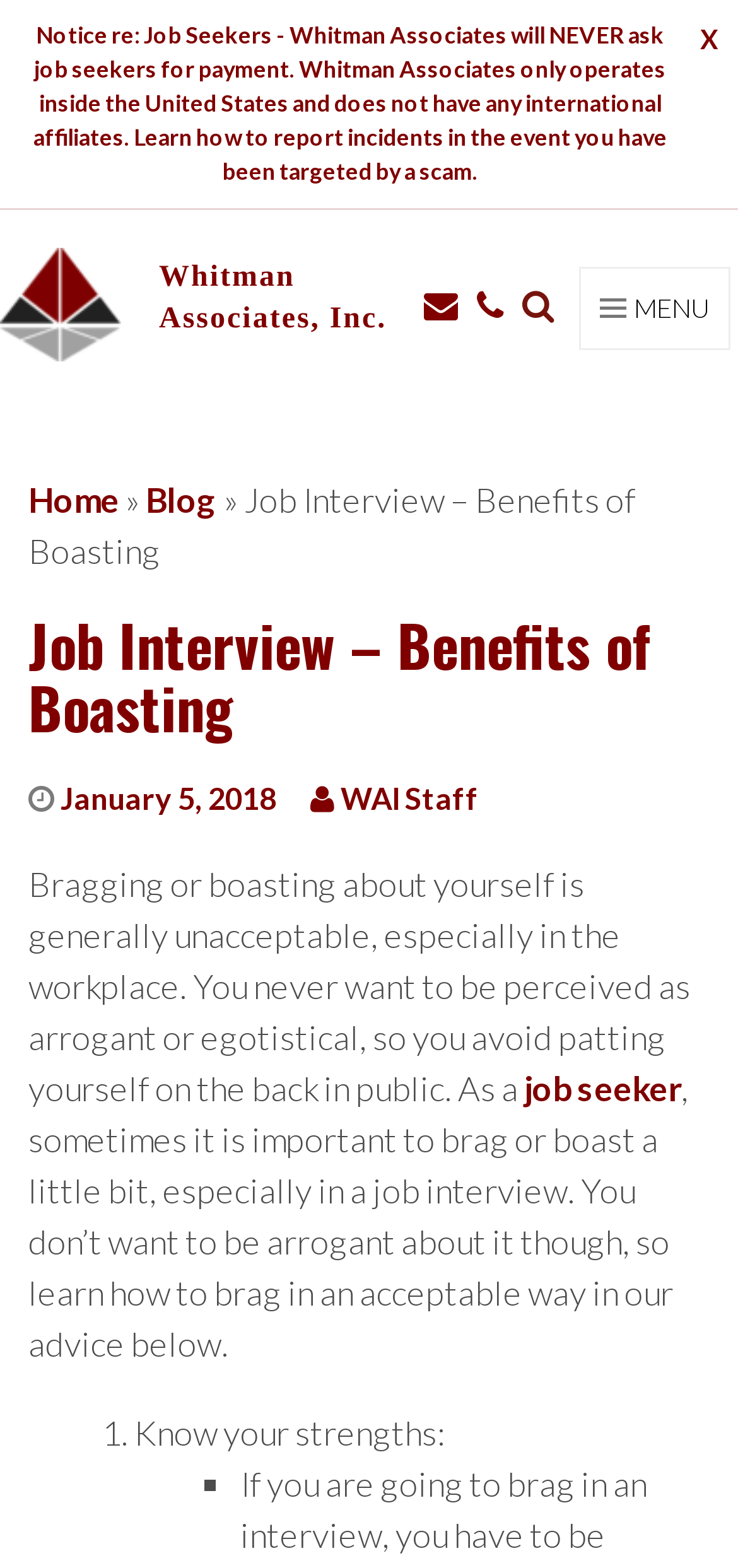Please specify the bounding box coordinates of the clickable region necessary for completing the following instruction: "Click the link to learn how to report incidents". The coordinates must consist of four float numbers between 0 and 1, i.e., [left, top, right, bottom].

[0.0, 0.0, 1.0, 0.134]